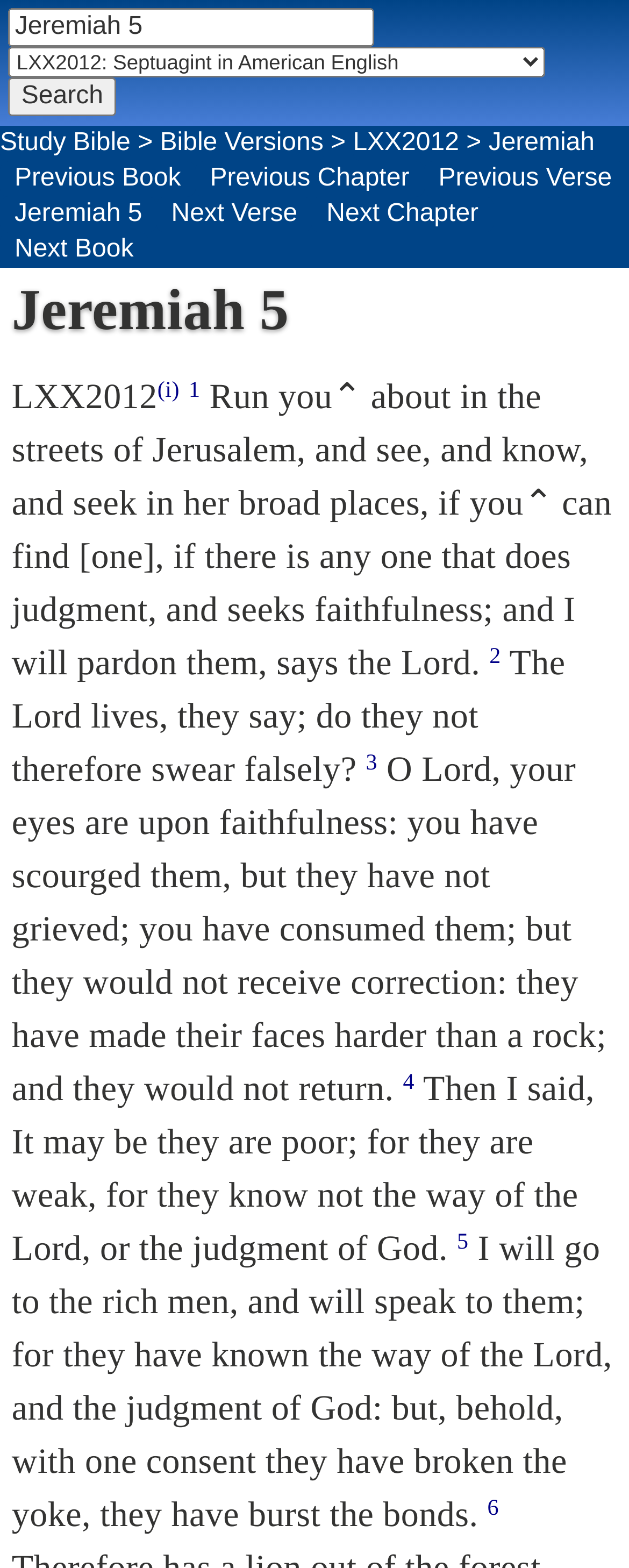Specify the bounding box coordinates of the area that needs to be clicked to achieve the following instruction: "Read Jeremiah chapter 5".

[0.0, 0.125, 0.249, 0.148]